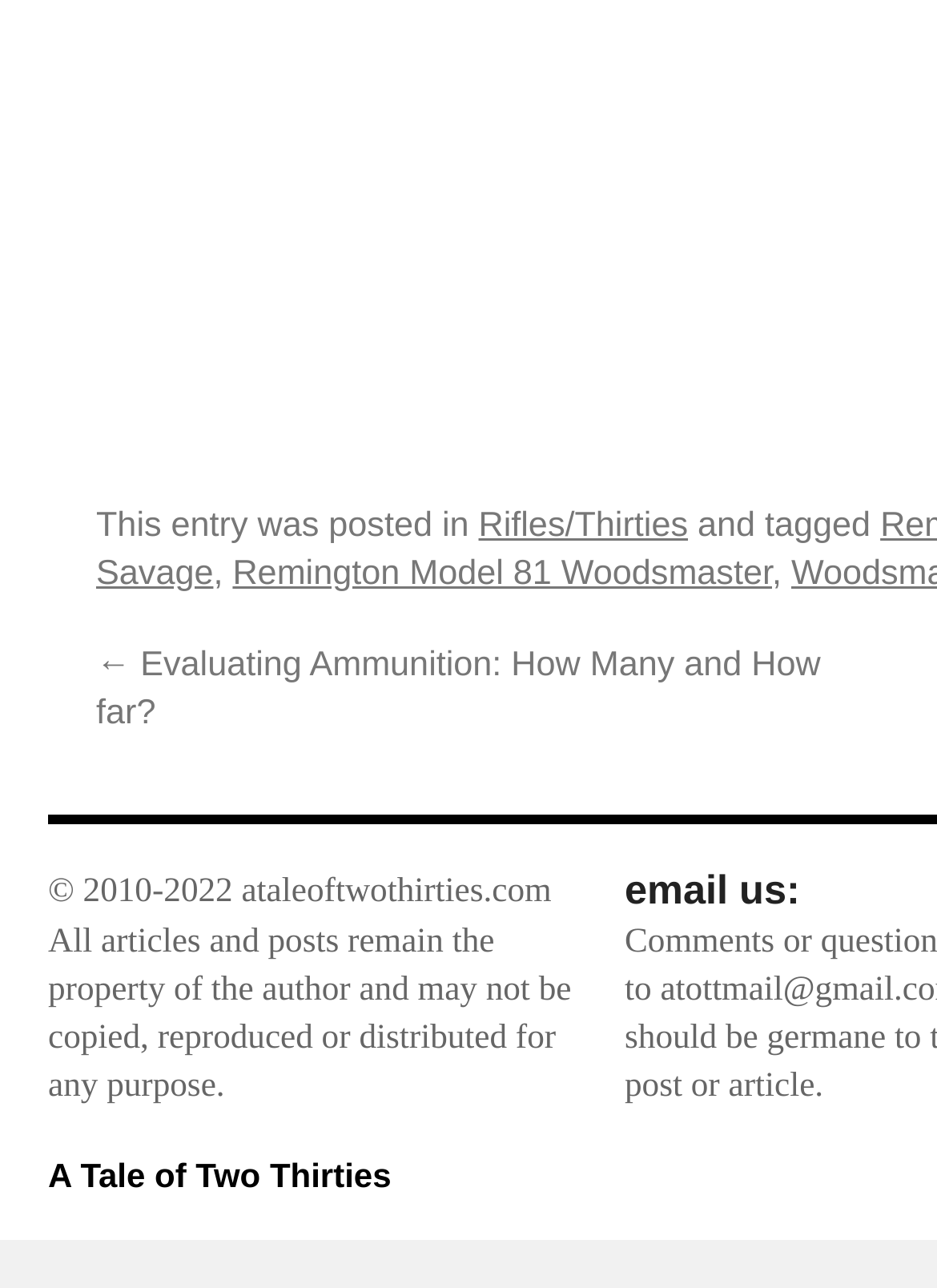Provide a one-word or short-phrase answer to the question:
What is the name of the website?

A Tale of Two Thirties